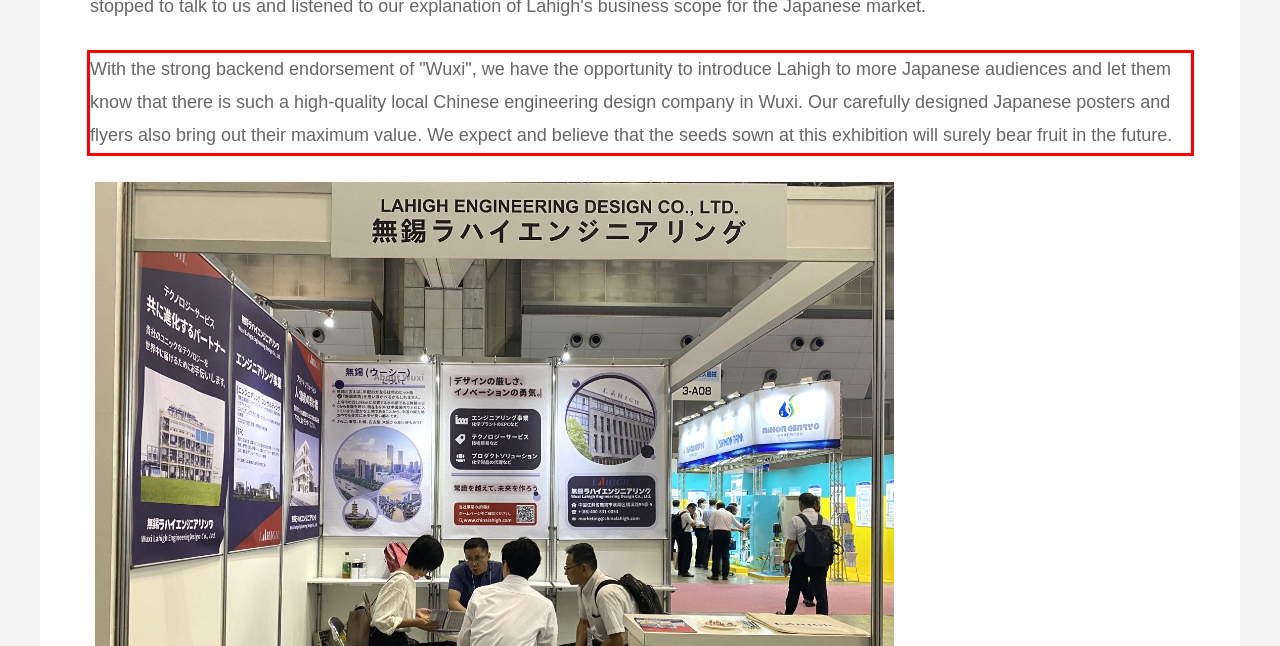Examine the webpage screenshot and use OCR to recognize and output the text within the red bounding box.

With the strong backend endorsement of "Wuxi", we have the opportunity to introduce Lahigh to more Japanese audiences and let them know that there is such a high-quality local Chinese engineering design company in Wuxi. Our carefully designed Japanese posters and flyers also bring out their maximum value. We expect and believe that the seeds sown at this exhibition will surely bear fruit in the future.